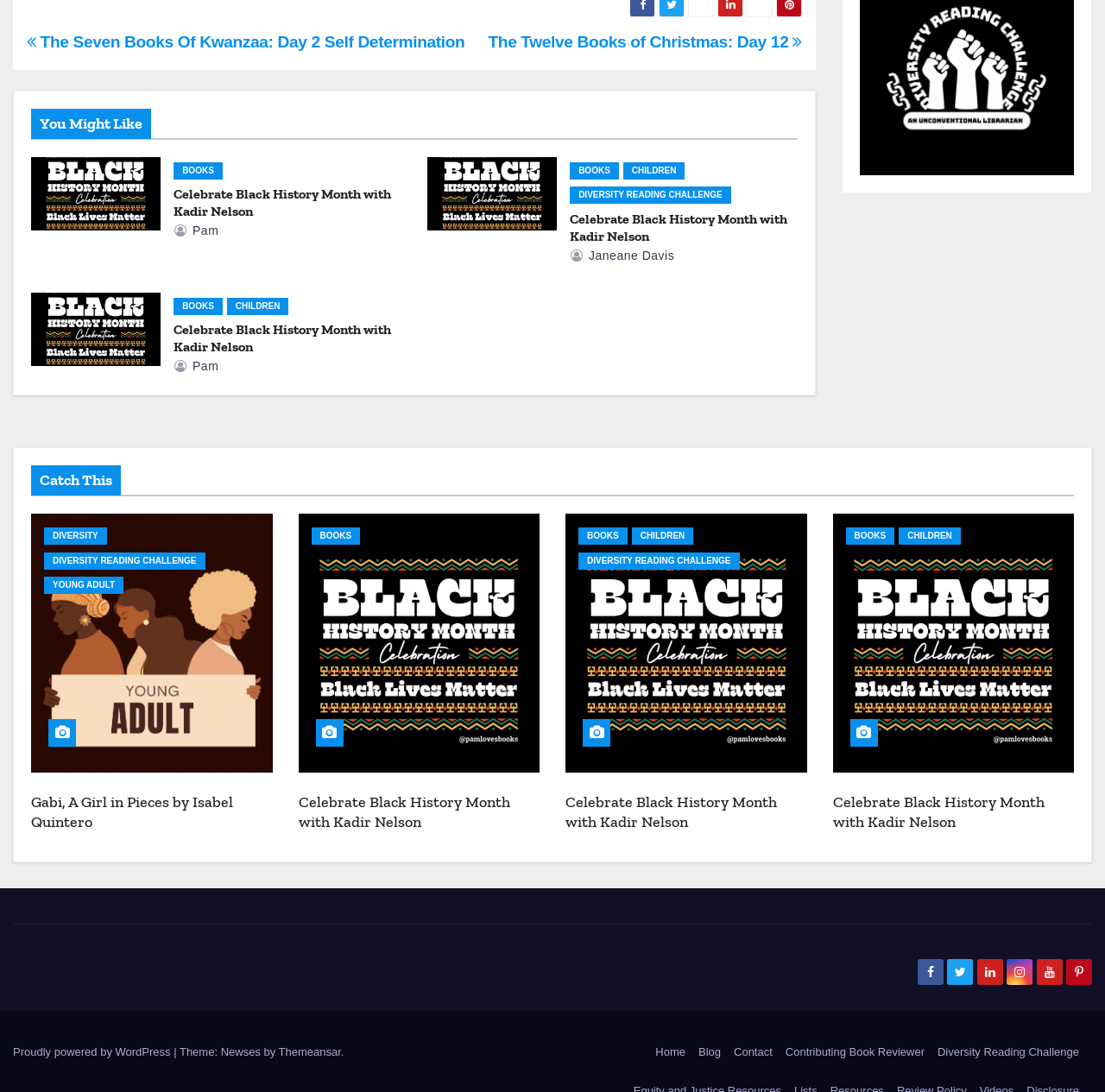Provide the bounding box coordinates for the UI element that is described by this text: "Home". The coordinates should be in the form of four float numbers between 0 and 1: [left, top, right, bottom].

[0.593, 0.957, 0.62, 0.969]